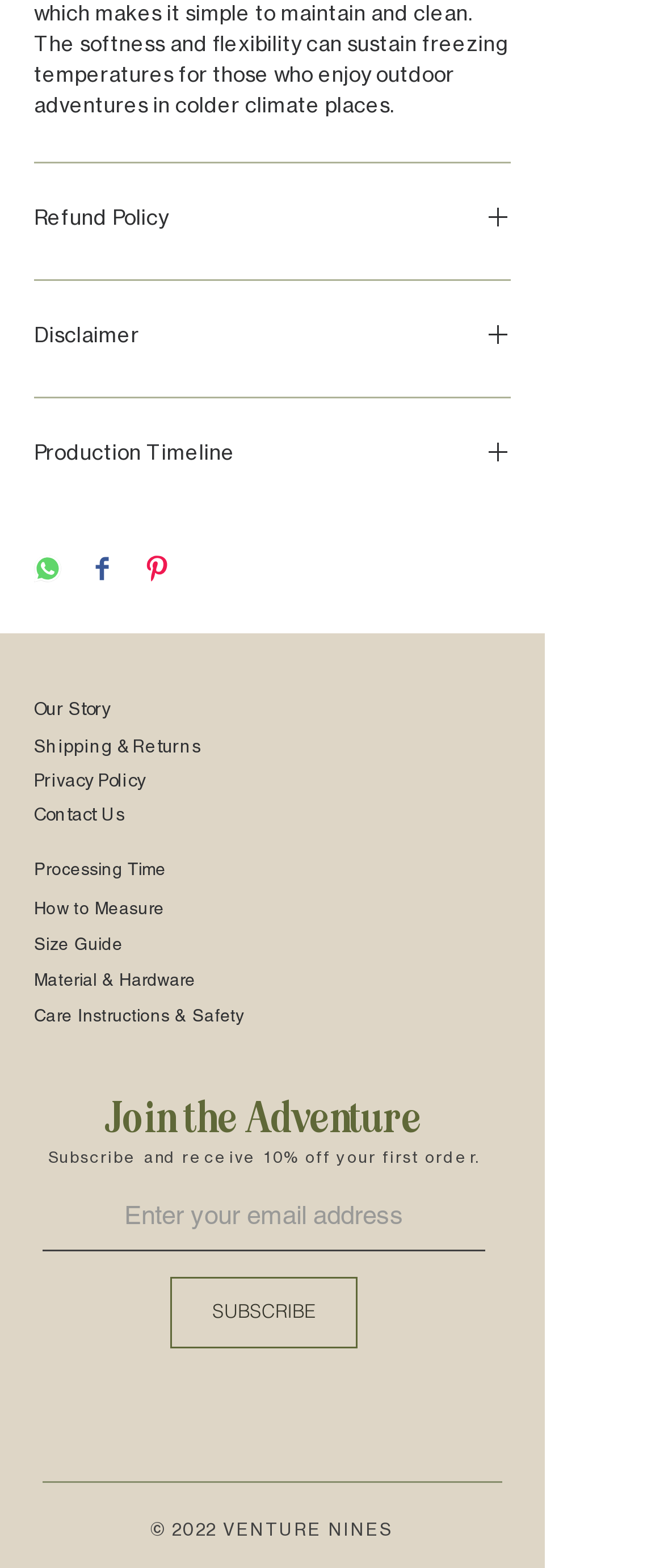From the webpage screenshot, predict the bounding box of the UI element that matches this description: "SUBSCRIBE".

[0.256, 0.814, 0.538, 0.86]